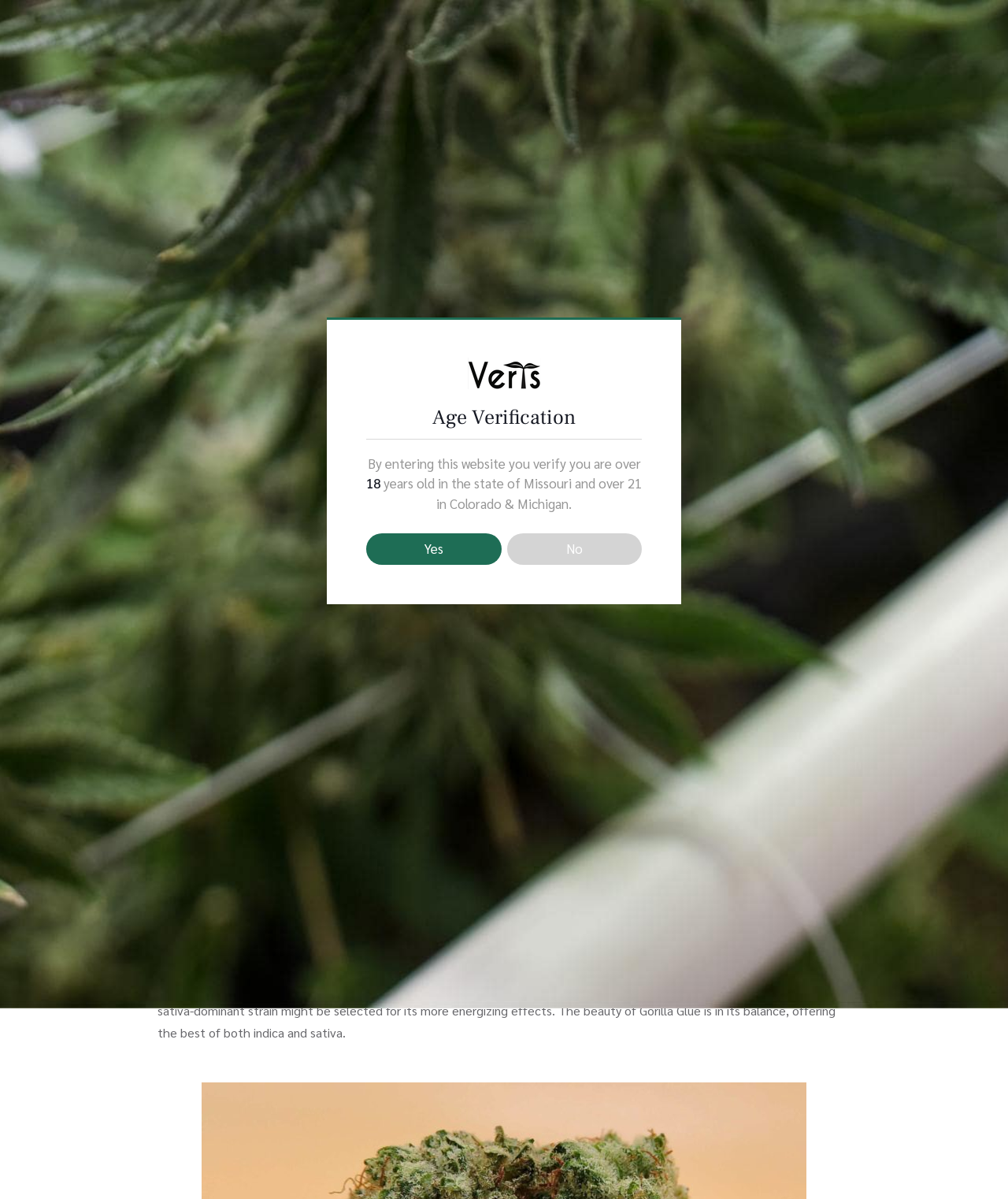Identify the bounding box coordinates for the region of the element that should be clicked to carry out the instruction: "Read the article 'Star Trek versus Imperialist Doctrine'". The bounding box coordinates should be four float numbers between 0 and 1, i.e., [left, top, right, bottom].

None